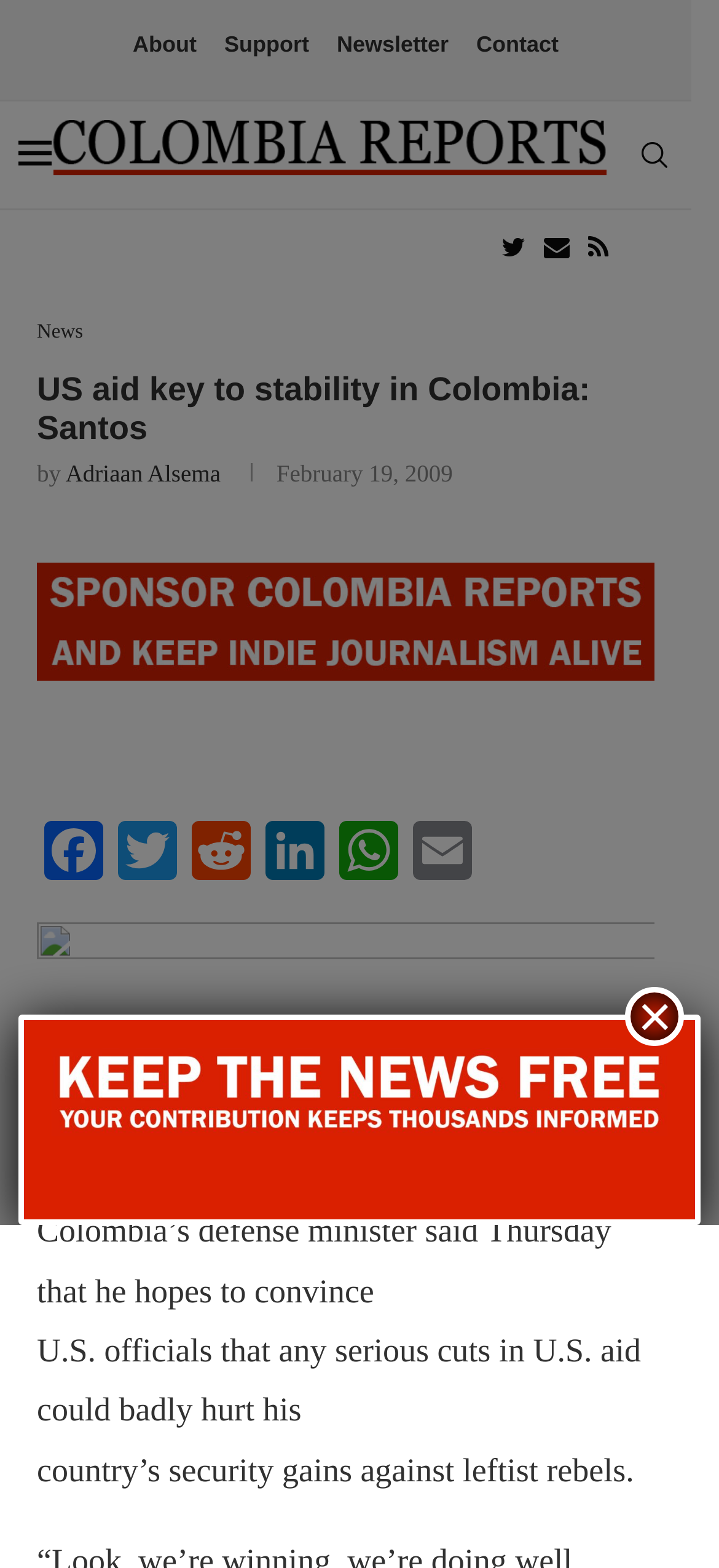What is the name of the news organization?
Based on the visual details in the image, please answer the question thoroughly.

I found the answer by looking at the top navigation bar, where I saw a link with the text 'Colombia News | Colombia Reports'. This suggests that the news organization is Colombia Reports.